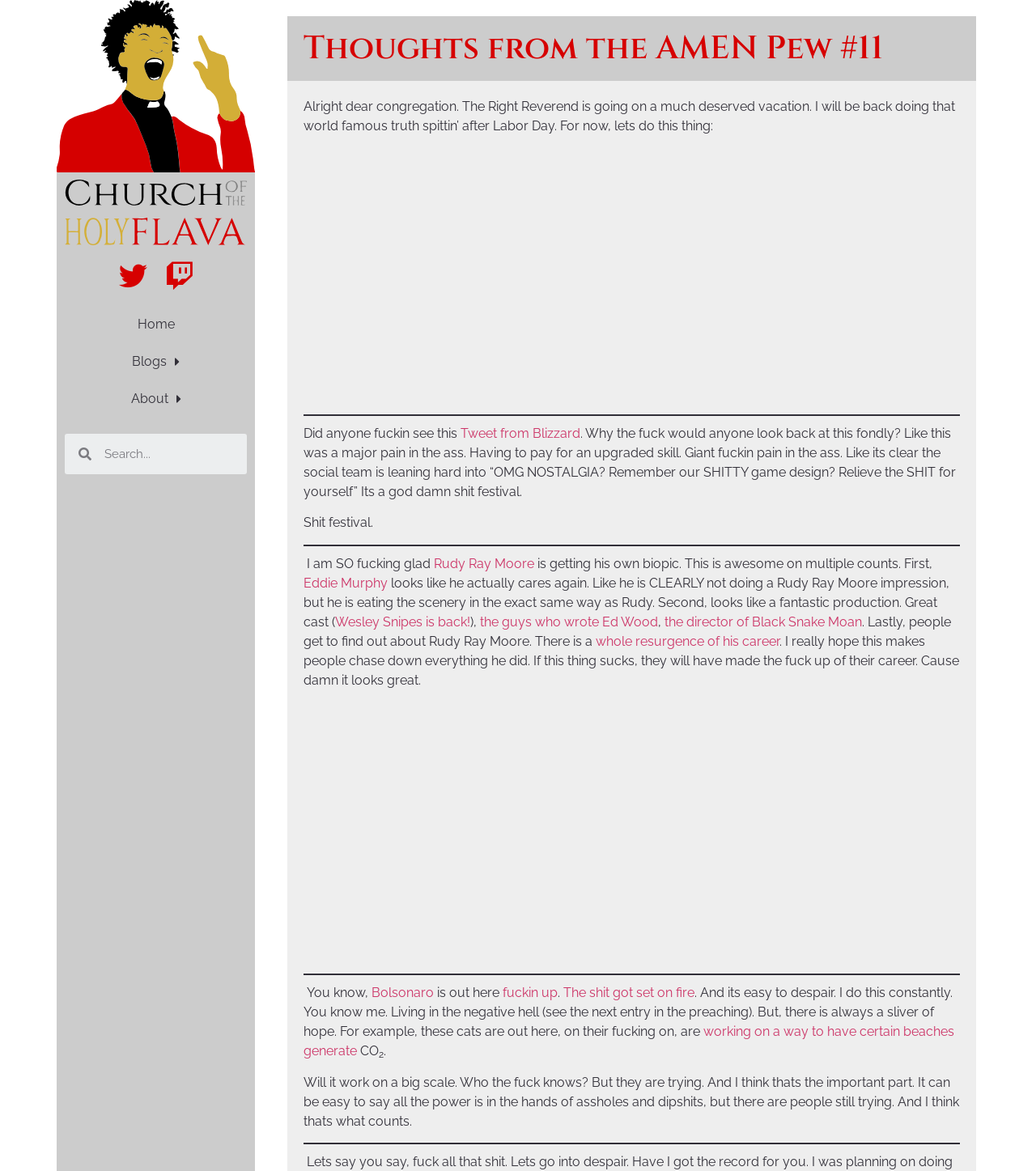Offer an extensive depiction of the webpage and its key elements.

This webpage appears to be a blog post titled "Thoughts from the AMEN Pew #11 – Church of the Holy Flava". At the top, there are several links to social media platforms, including Twitter and Twitch, as well as navigation links to "Home", "Blogs", and "About". A search bar is also located at the top.

The main content of the page is a blog post, which begins with a heading "Thoughts from the AMEN Pew #11". The author announces that they will be taking a break and shares their thoughts on various topics. The post is divided into sections by horizontal separators.

The first section discusses the author's opinion on a tweet from Blizzard, expressing frustration with the company's game design. The second section talks about a biopic on Rudy Ray Moore, starring Eddie Murphy, and how it looks like a great production.

The third section mentions Bolsonaro and the current state of affairs, but also highlights a positive development, where a group of people are working on a way to generate CO2 on certain beaches. The author concludes by emphasizing the importance of people trying to make a difference, despite the challenges.

Throughout the post, there are several links to external sources, including tweets, articles, and websites. There are also two iframes, likely containing videos or other multimedia content.